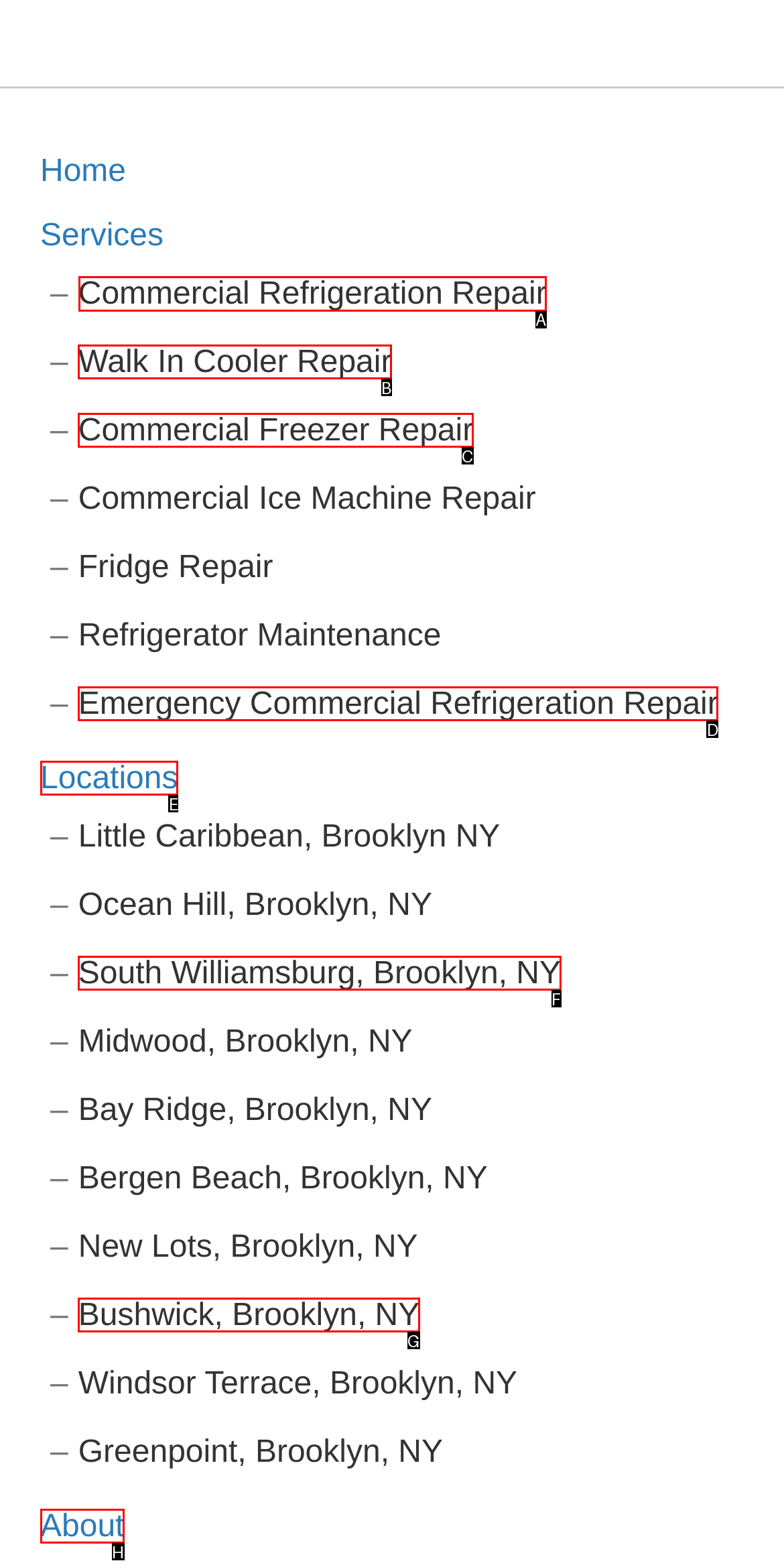Indicate the letter of the UI element that should be clicked to accomplish the task: Click on Commercial Refrigeration Repair. Answer with the letter only.

A